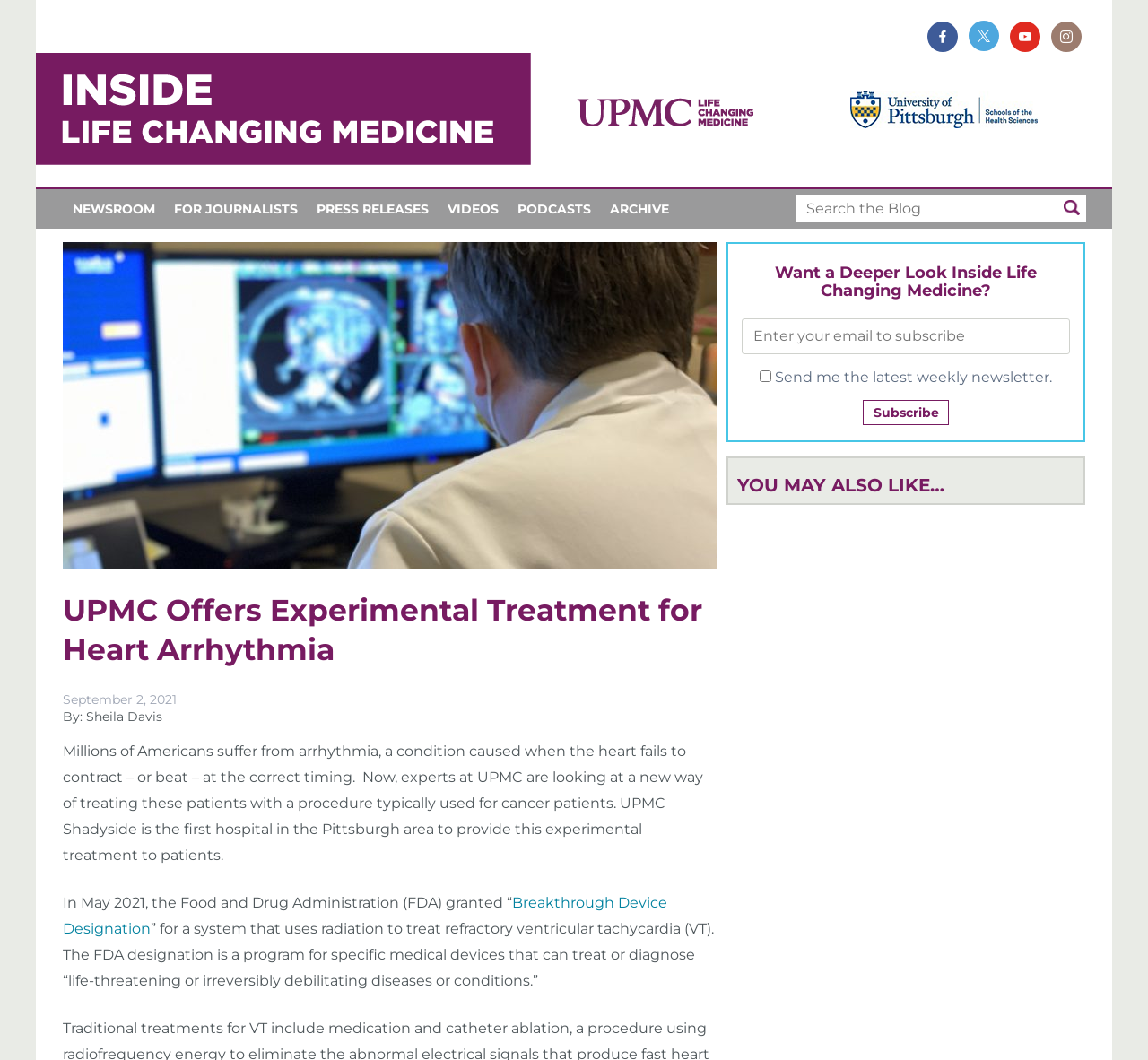Please specify the bounding box coordinates of the clickable region necessary for completing the following instruction: "Subscribe". The coordinates must consist of four float numbers between 0 and 1, i.e., [left, top, right, bottom].

[0.752, 0.377, 0.827, 0.401]